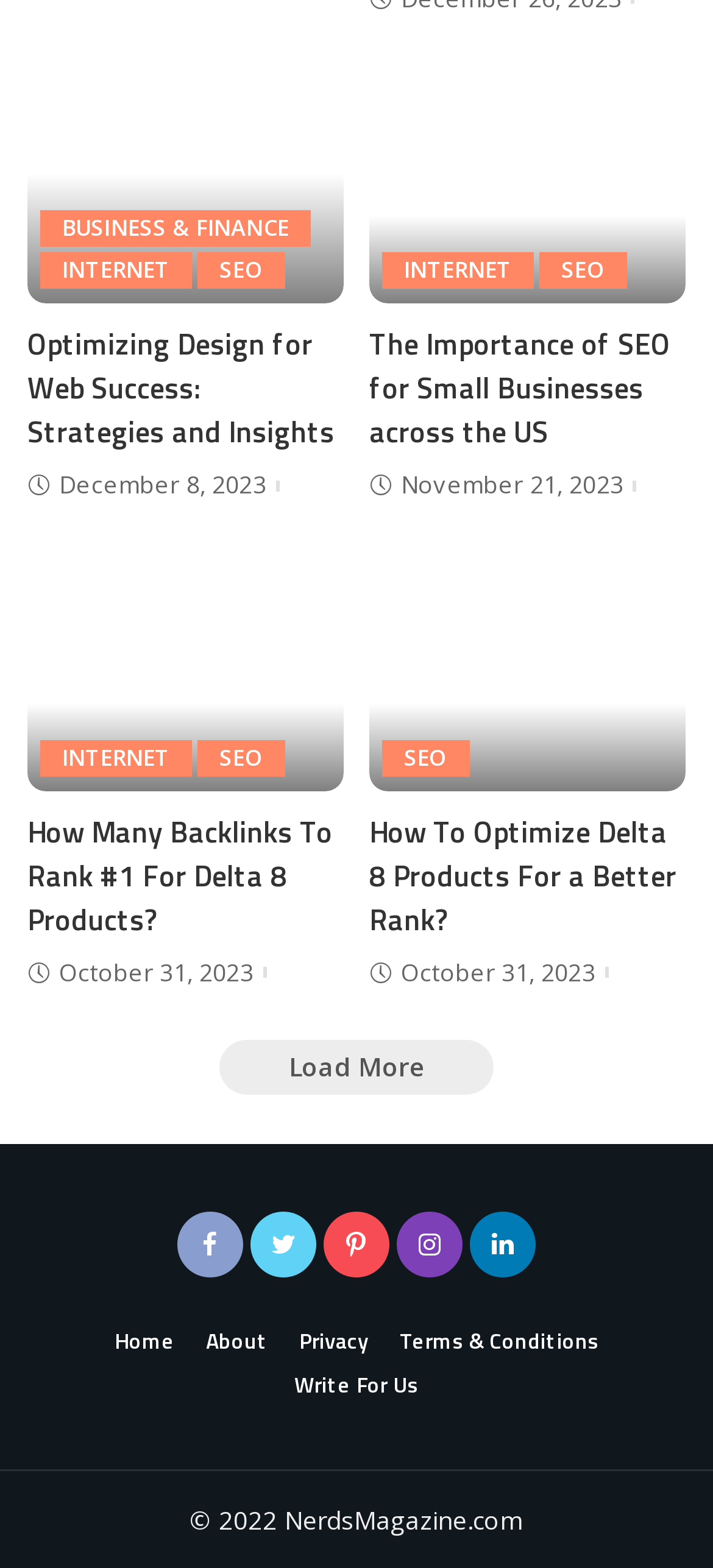Extract the bounding box coordinates for the described element: "Terms & Conditions". The coordinates should be represented as four float numbers between 0 and 1: [left, top, right, bottom].

[0.542, 0.844, 0.858, 0.868]